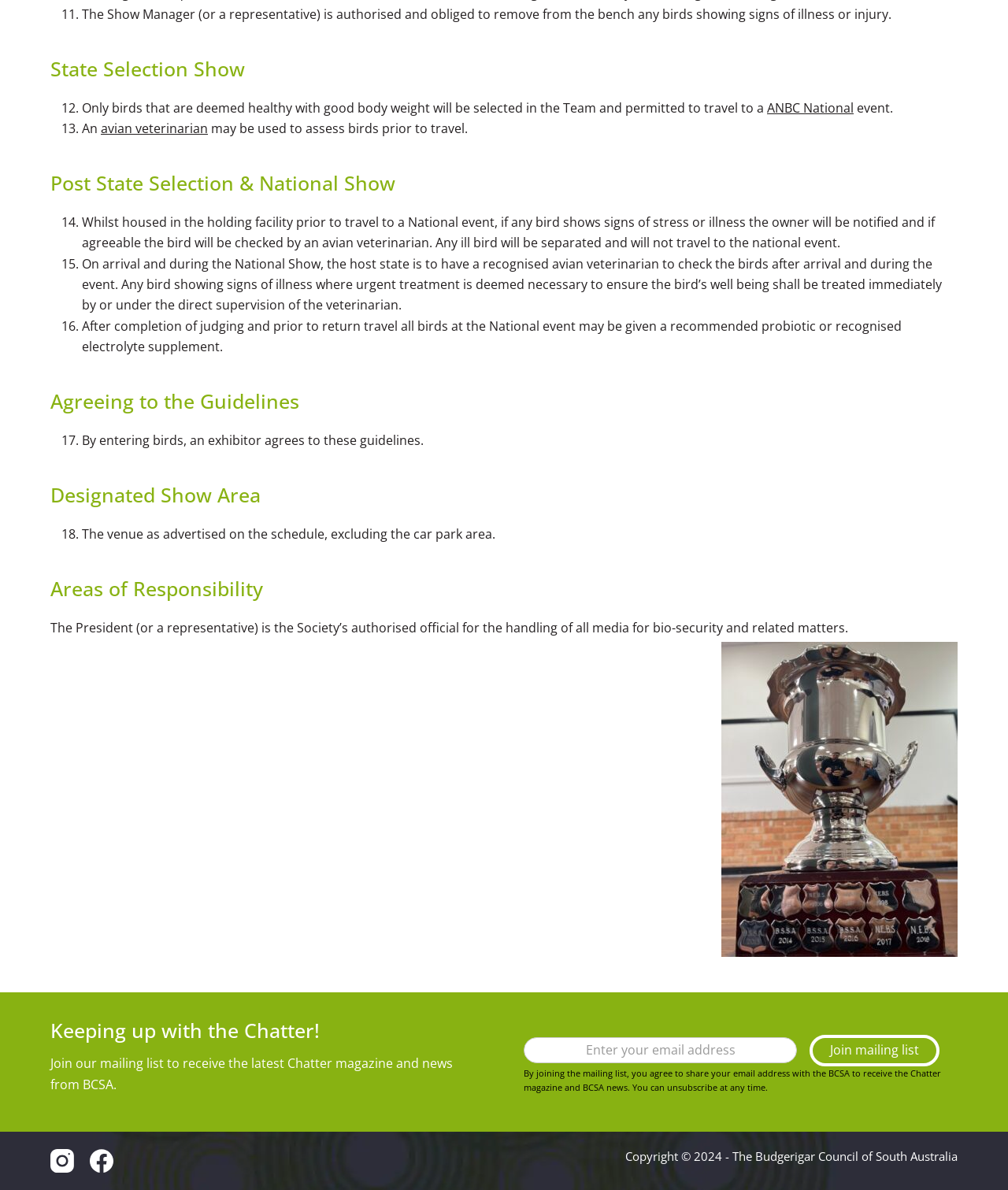Predict the bounding box coordinates of the UI element that matches this description: "avian veterinarian". The coordinates should be in the format [left, top, right, bottom] with each value between 0 and 1.

[0.1, 0.101, 0.206, 0.115]